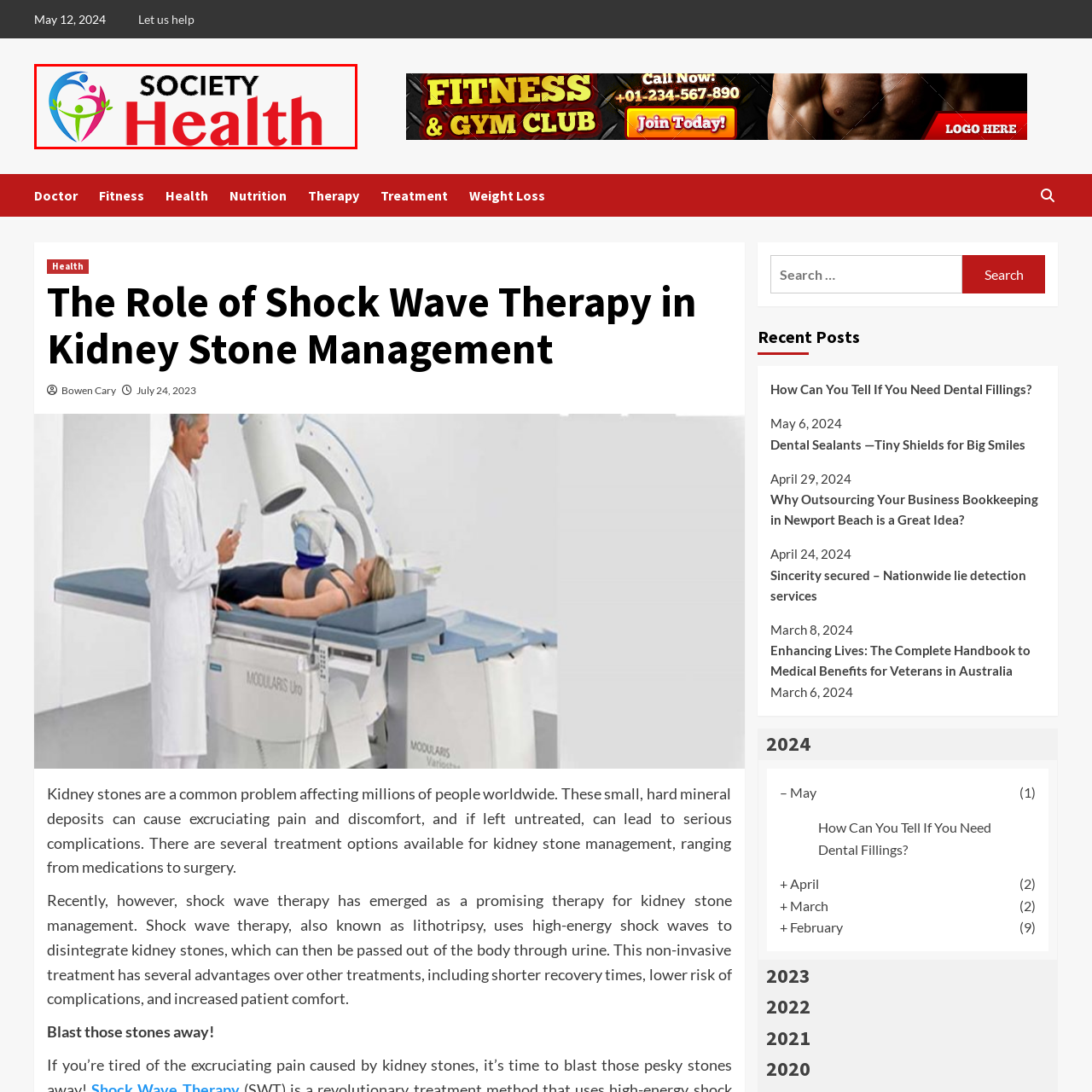What font is 'Society' presented in?
Direct your attention to the image marked by the red bounding box and answer the question with a single word or phrase.

Bold, modern font